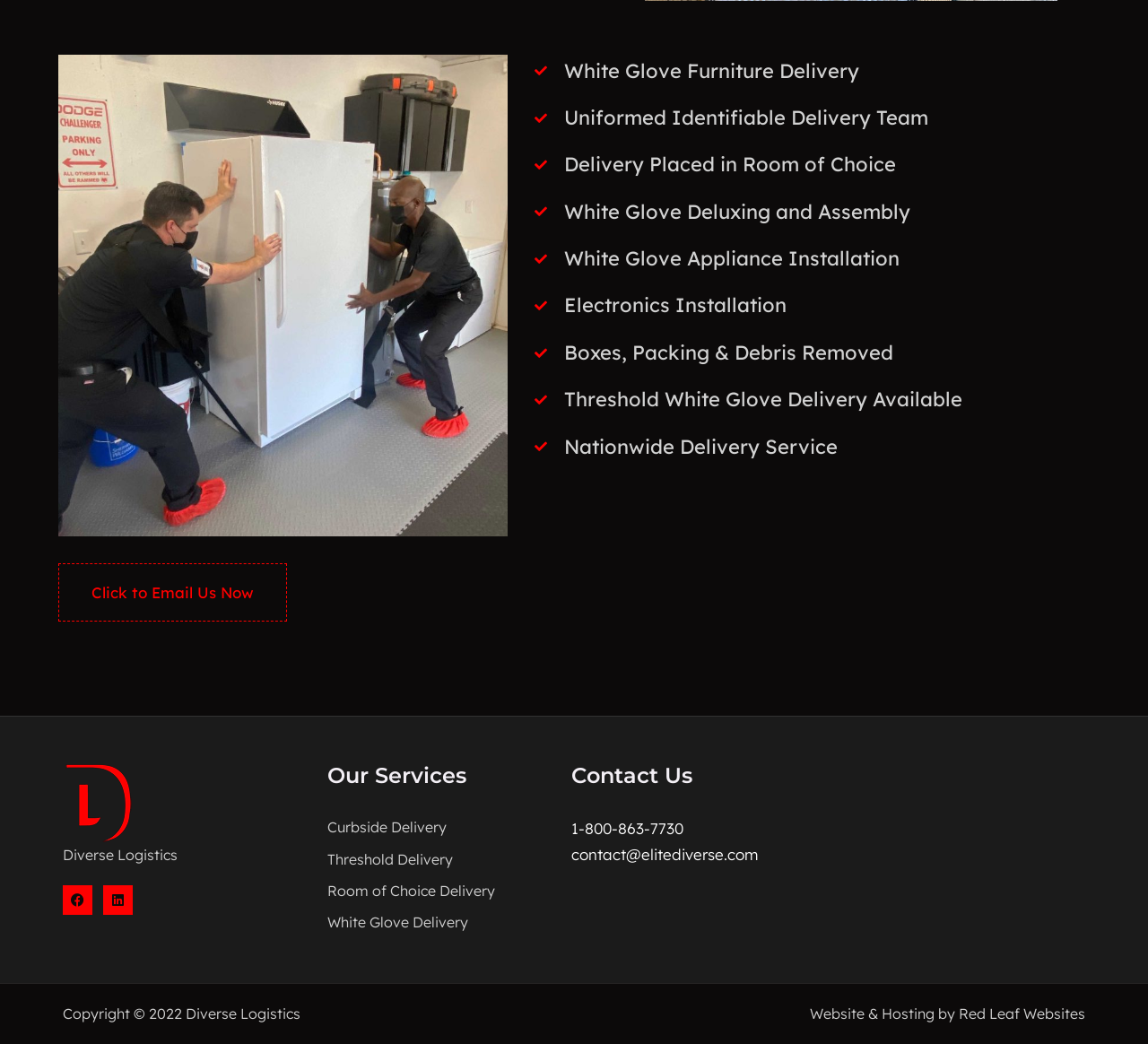What is the name of the company?
Please provide a full and detailed response to the question.

The company name is mentioned in the static text 'Diverse Logistics' with bounding box coordinates [0.055, 0.81, 0.155, 0.827].